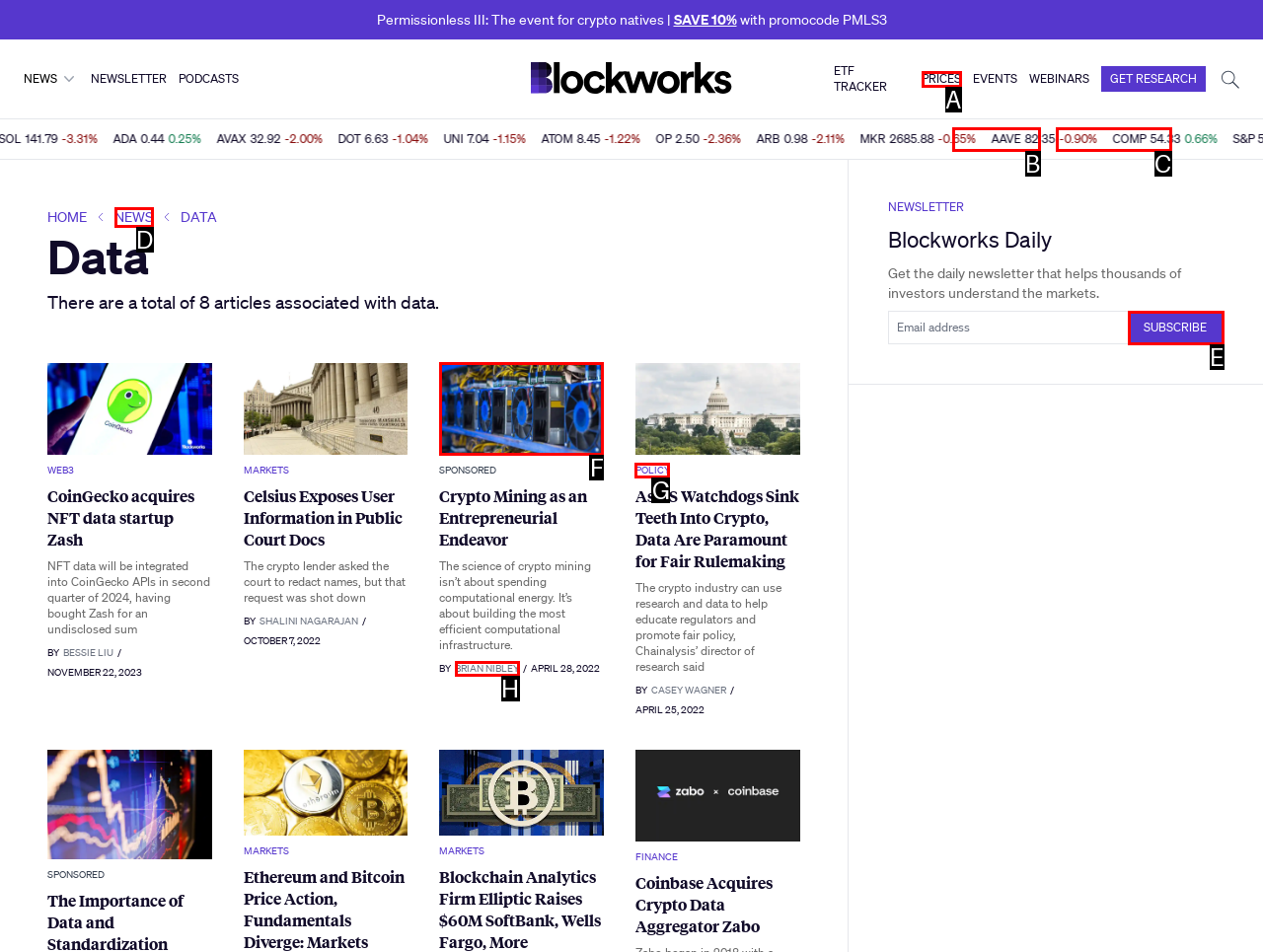Based on the description: prices, identify the matching lettered UI element.
Answer by indicating the letter from the choices.

A